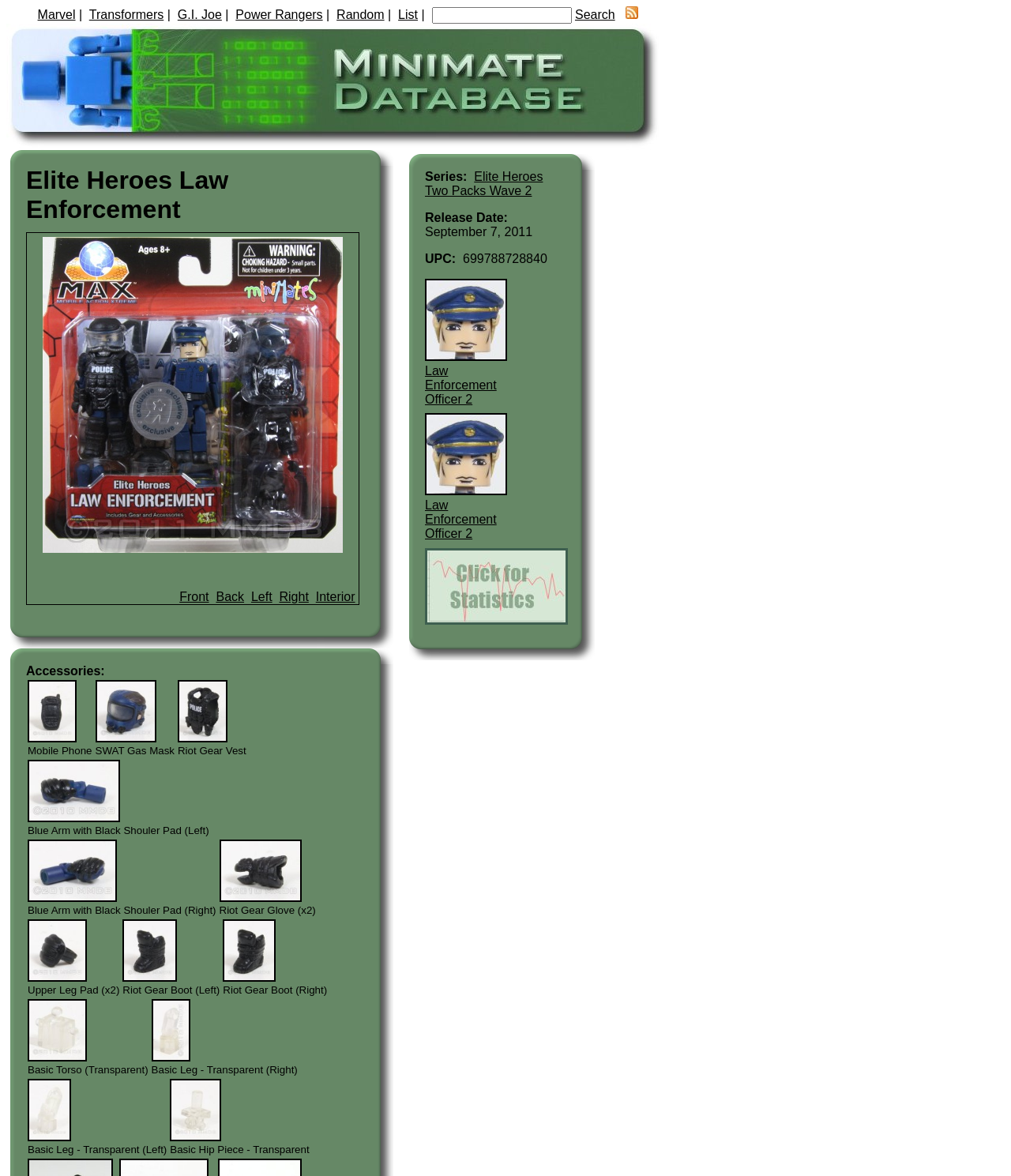Locate the bounding box coordinates of the area that needs to be clicked to fulfill the following instruction: "View Elite Heroes Law Enforcement". The coordinates should be in the format of four float numbers between 0 and 1, namely [left, top, right, bottom].

[0.026, 0.141, 0.226, 0.19]